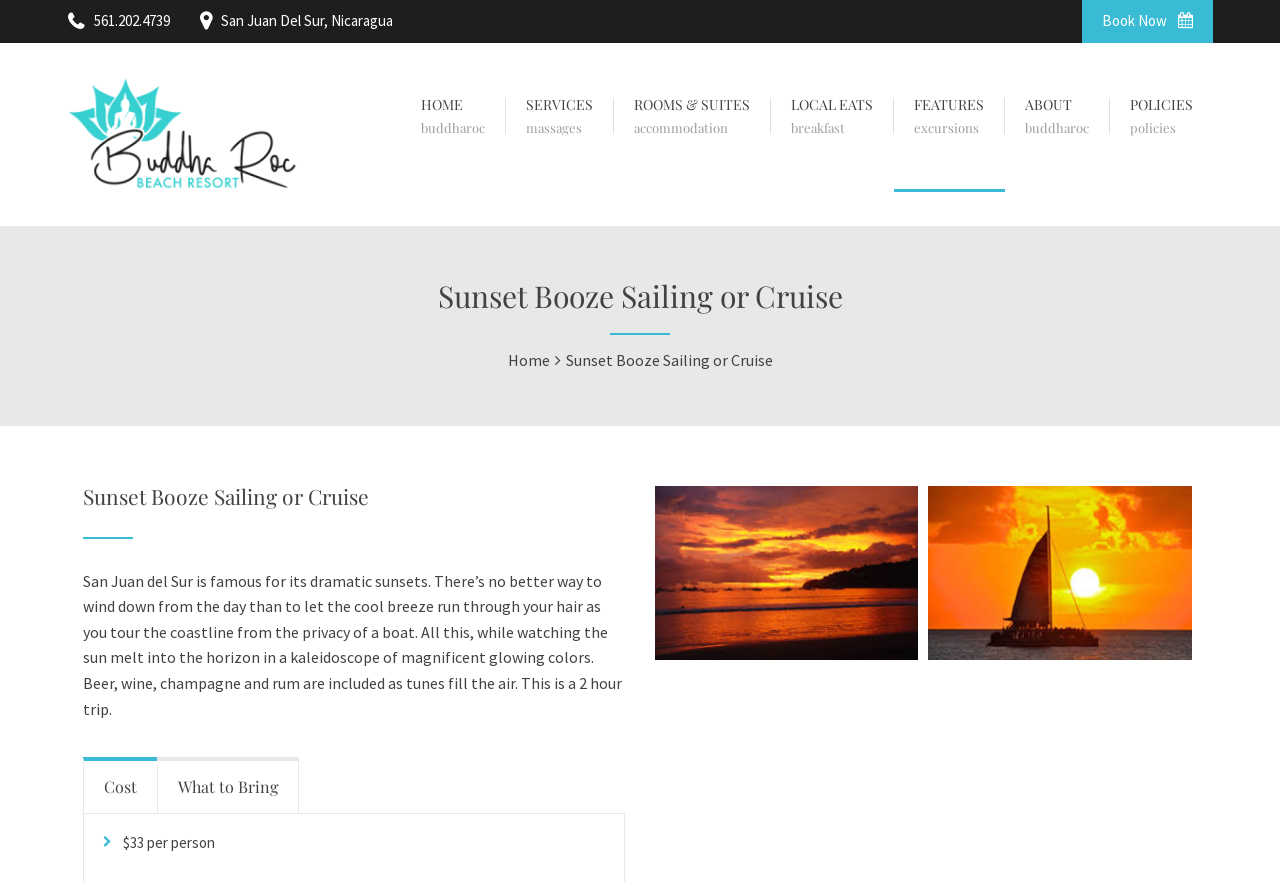For the element described, predict the bounding box coordinates as (top-left x, top-left y, bottom-right x, bottom-right y). All values should be between 0 and 1. Element description: title="sunset2"

[0.725, 0.73, 0.931, 0.752]